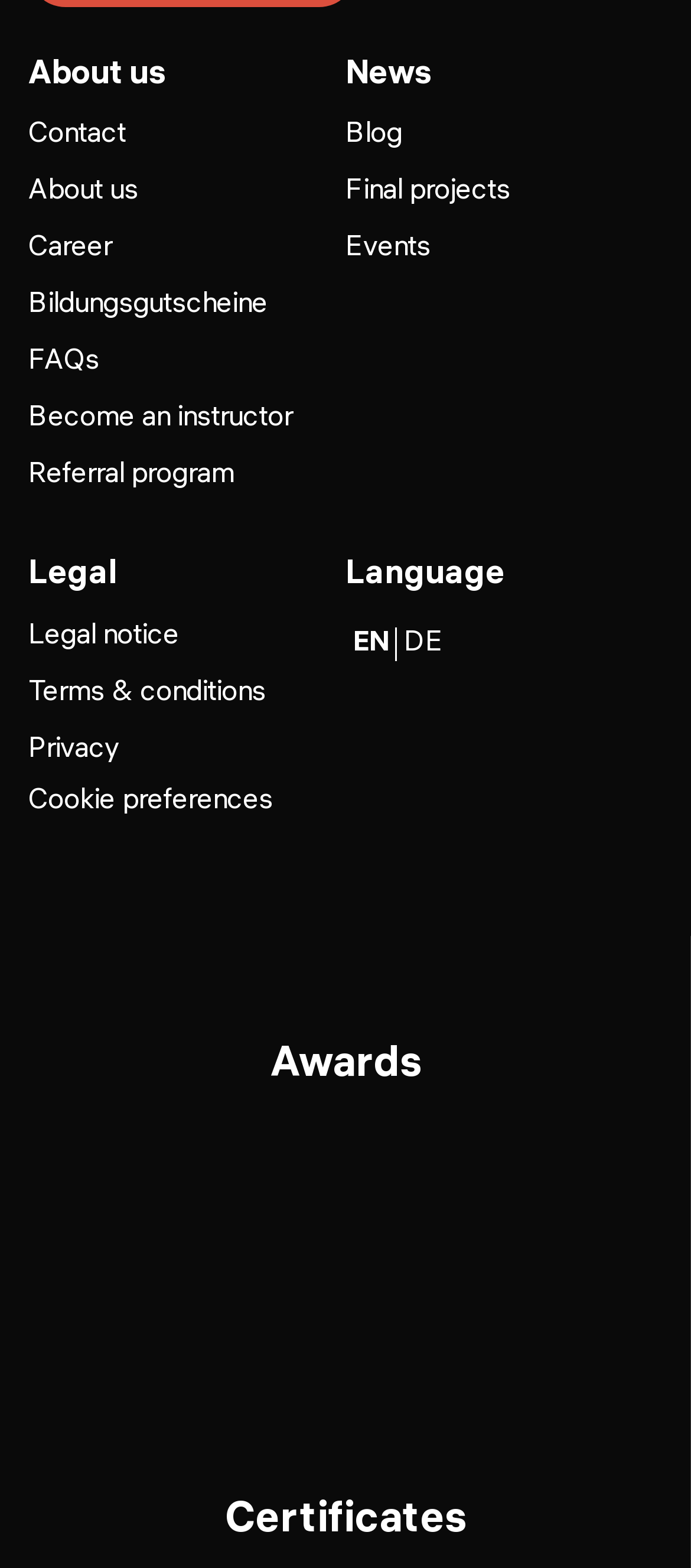Determine the bounding box coordinates of the clickable region to follow the instruction: "Read the blog".

[0.5, 0.071, 0.582, 0.098]